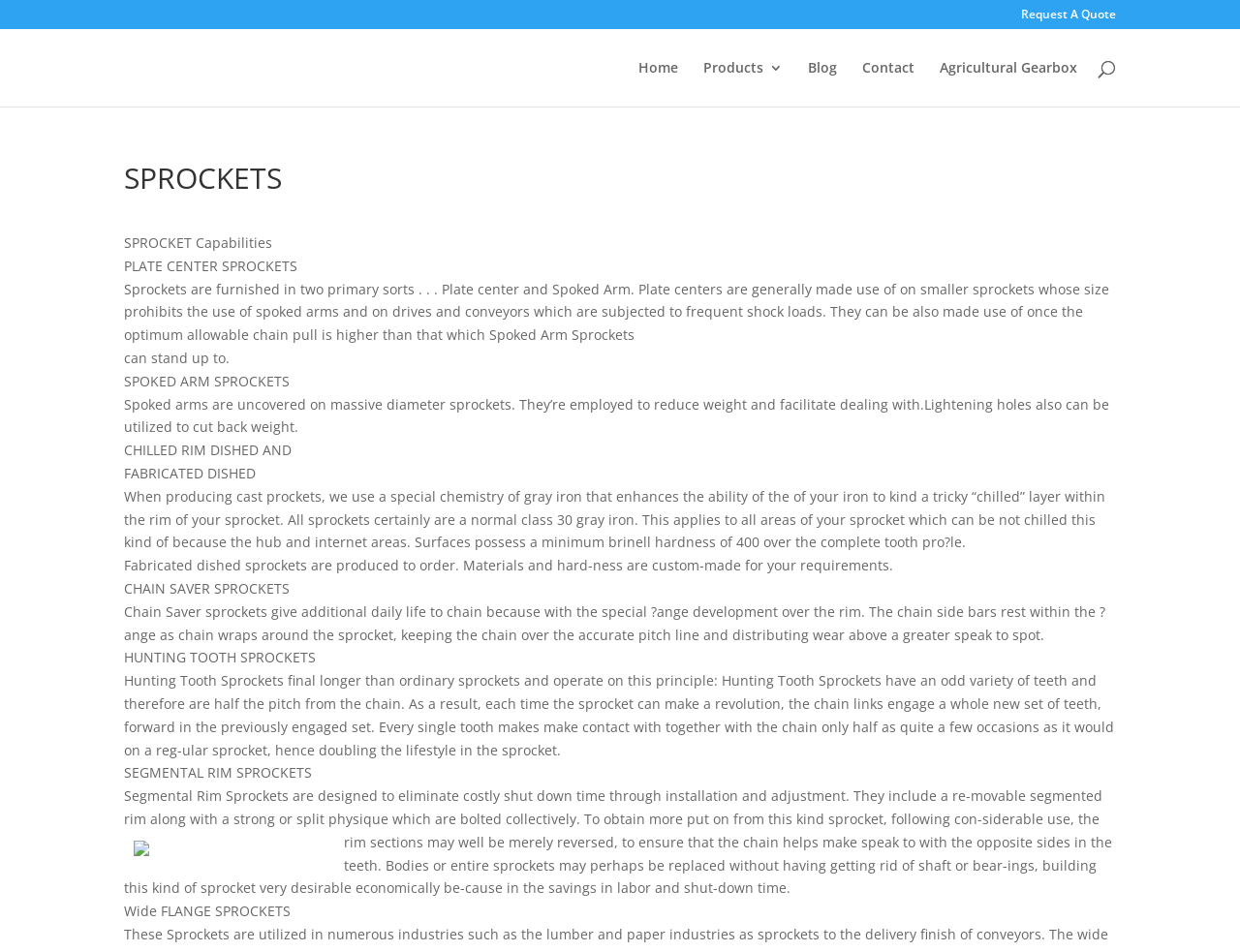Using the description "name="s" placeholder="Search …" title="Search for:"", predict the bounding box of the relevant HTML element.

[0.157, 0.03, 0.877, 0.032]